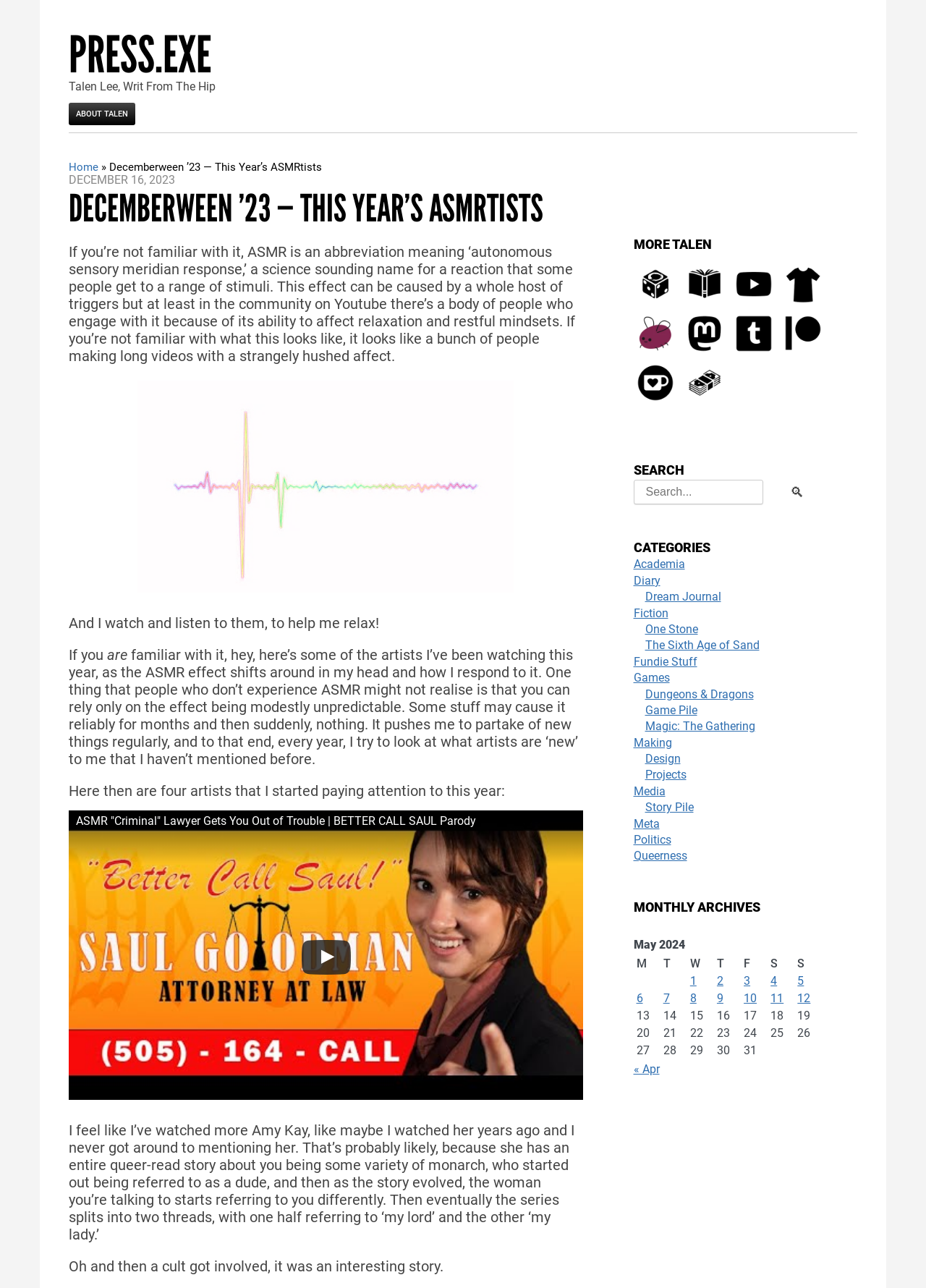Describe all the significant parts and information present on the webpage.

This webpage is about ASMR (Autonomous Sensory Meridian Response) and features a personal blog-style article discussing the author's experience with ASMR. At the top of the page, there is a navigation menu with links to "PRESS.EXE", "ABOUT TALEN", and "Home". Below the navigation menu, the title "Decemberween '23 — This Year's ASMRtists" is prominently displayed.

The article begins with a brief explanation of what ASMR is and how it affects the author. The text is accompanied by a multicolored soundwave image. The author then shares their experience with ASMR, mentioning that they watch and listen to ASMR videos to help them relax.

The article continues with the author discussing their favorite ASMR artists, including Amy Kay, who creates queer-read stories. The author also mentions that they have watched more of Amy Kay's content recently.

On the right side of the page, there is a section titled "MORE TALEN" with a series of icons and links to various platforms, including YouTube, Tumblr, Patreon, and Ko-Fi. Below this section, there is a search bar and a list of categories, including "Academia", "Diary", "Fiction", and "Games", among others.

Throughout the page, there are several headings and subheadings that break up the text and provide a clear structure to the article. The overall design is clean and easy to navigate, with a focus on the author's personal experience and thoughts on ASMR.